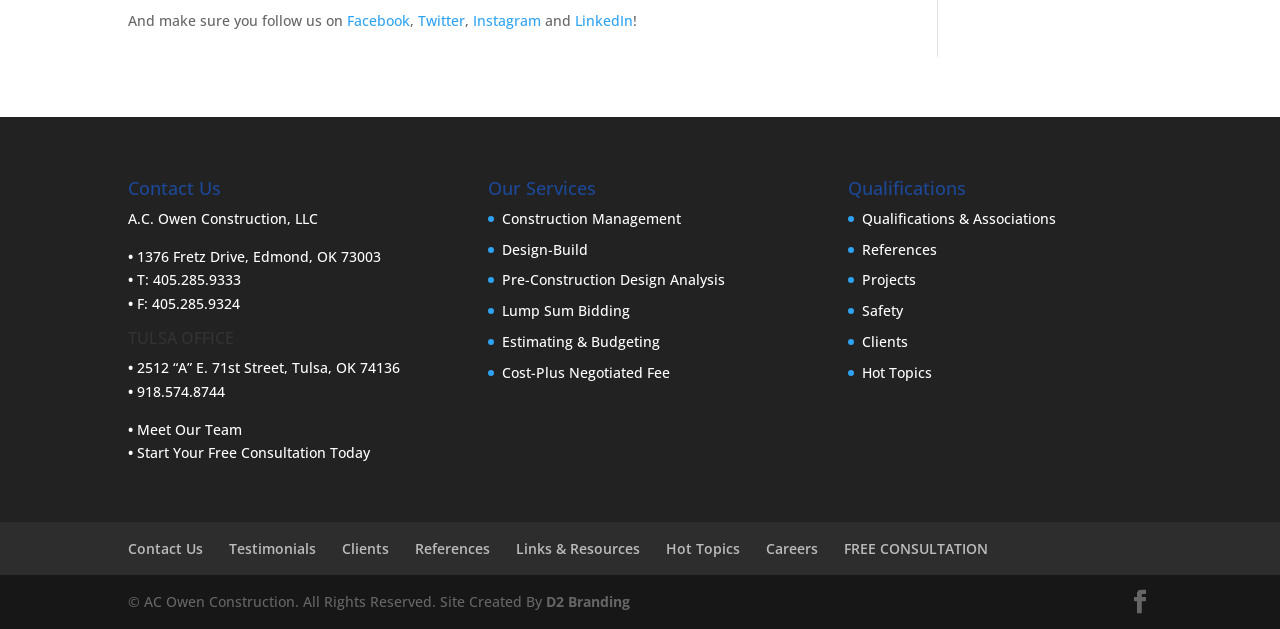What is the address of the Tulsa office?
Using the image as a reference, give an elaborate response to the question.

I found the address of the Tulsa office by looking at the link element with the bounding box coordinates [0.107, 0.569, 0.312, 0.599], which contains the text '2512 “A” E. 71st Street, Tulsa, OK 74136'.